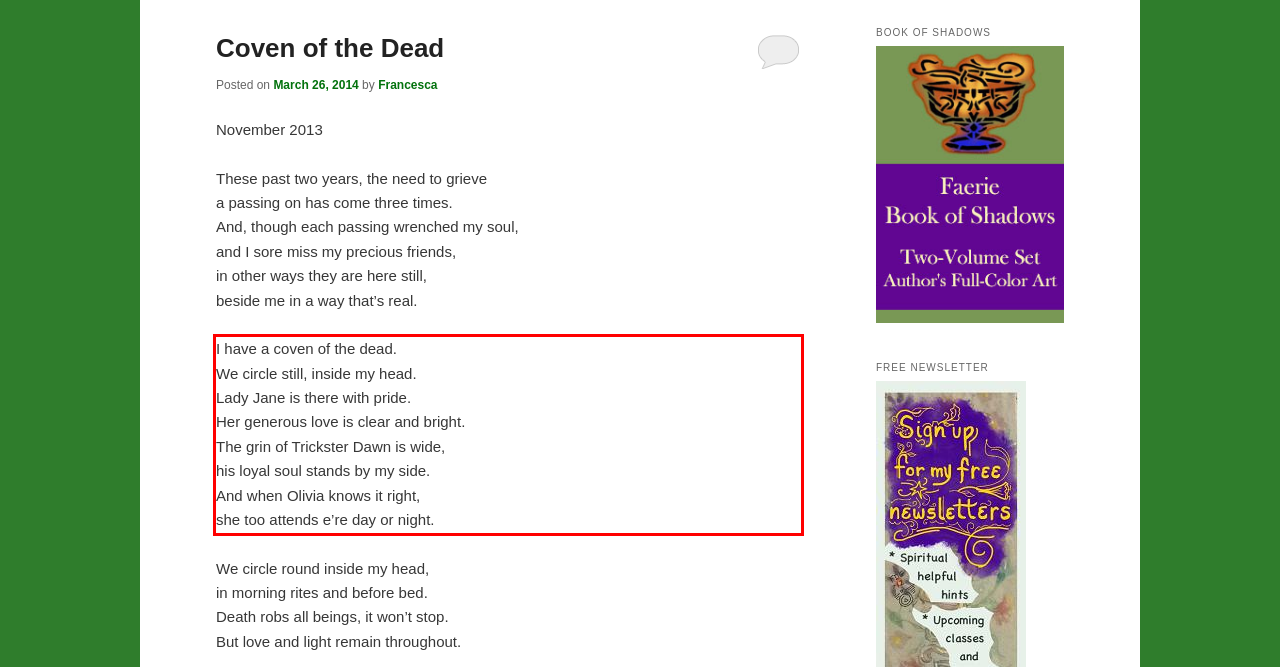Analyze the webpage screenshot and use OCR to recognize the text content in the red bounding box.

I have a coven of the dead. We circle still, inside my head. Lady Jane is there with pride. Her generous love is clear and bright. The grin of Trickster Dawn is wide, his loyal soul stands by my side. And when Olivia knows it right, she too attends e’re day or night.